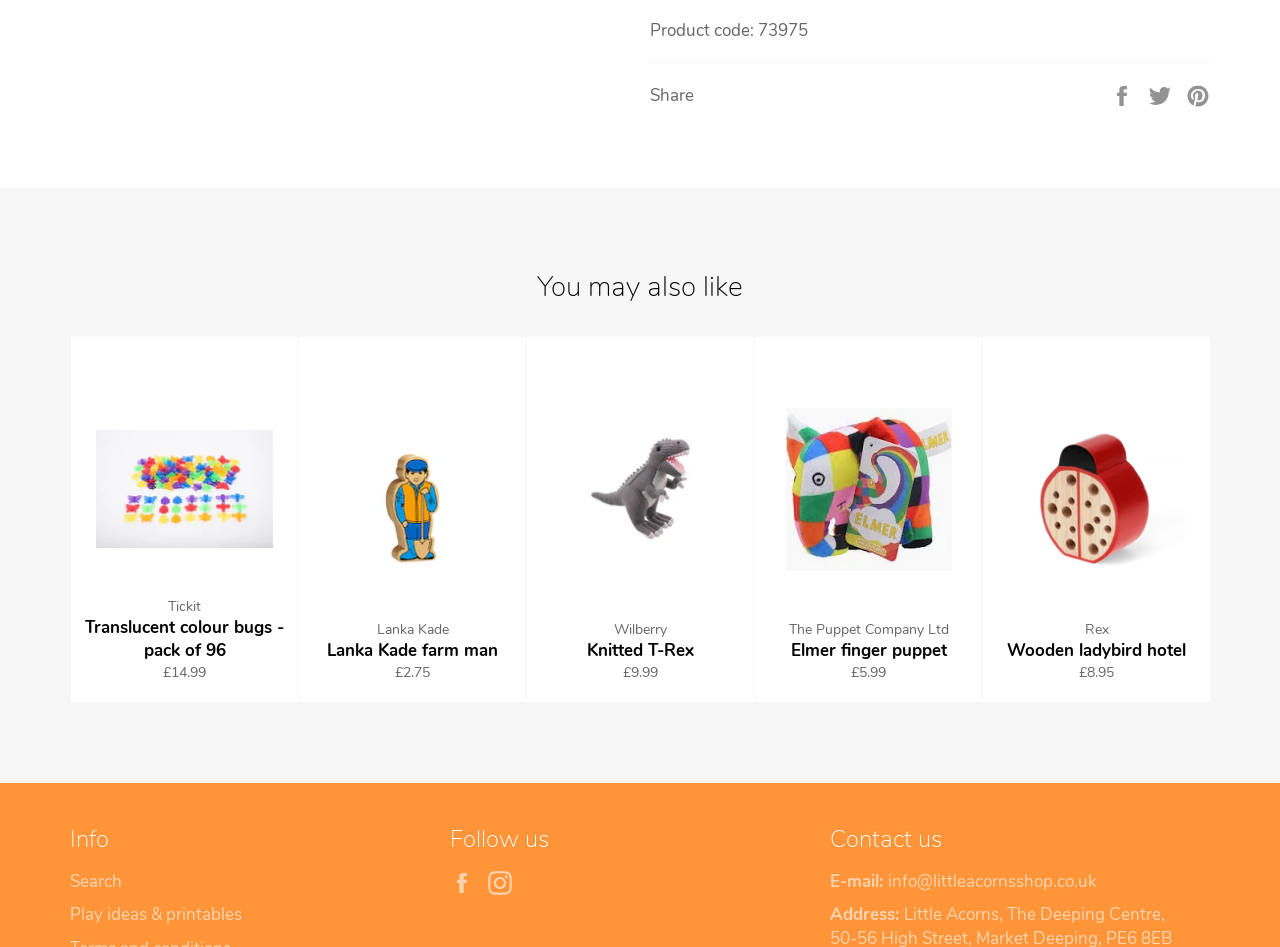How many items are shown under 'You may also like'?
Please answer the question with a detailed and comprehensive explanation.

Under the heading 'You may also like', there are five links to different products, each with an image and a description, which suggests that there are five items shown.